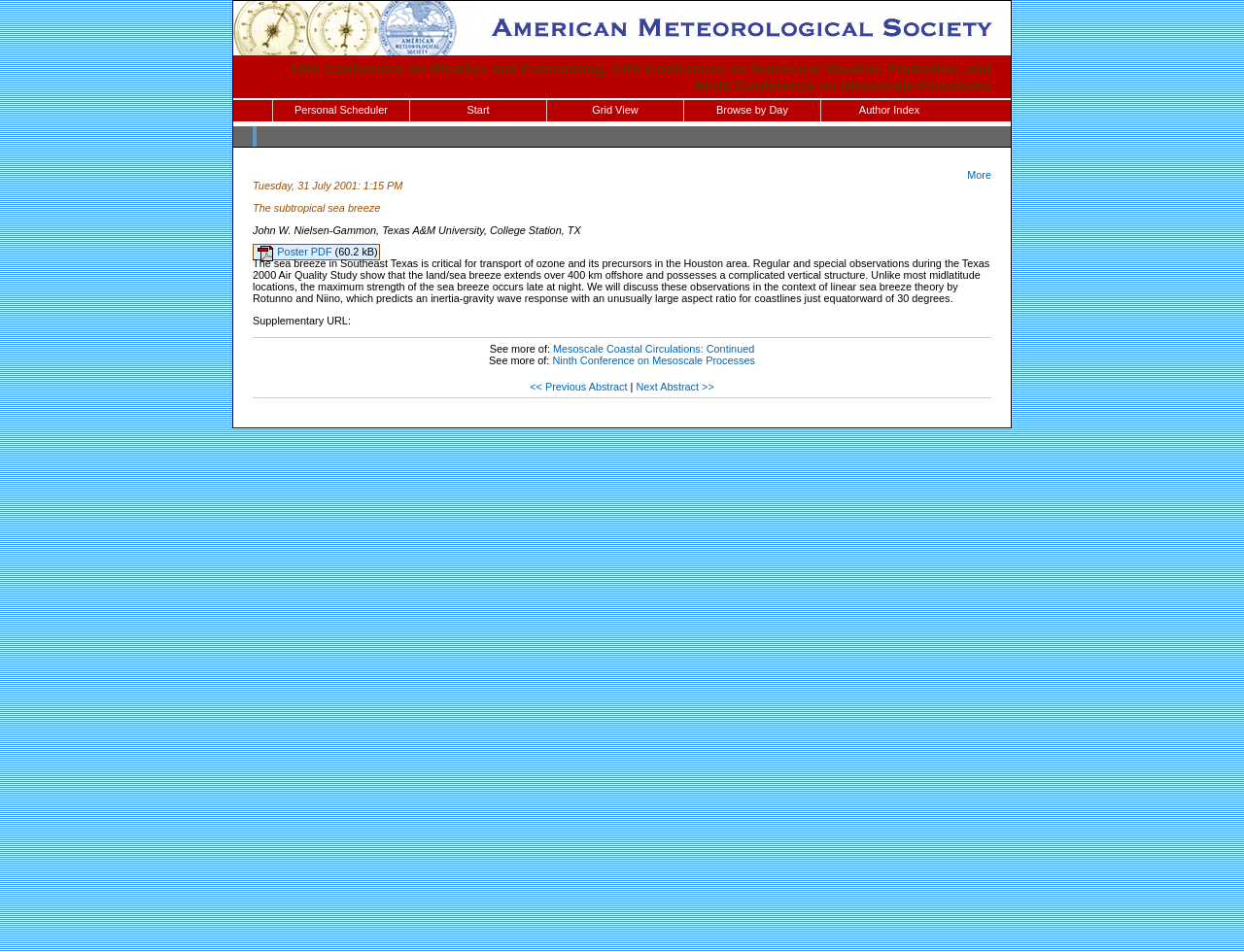Show the bounding box coordinates of the region that should be clicked to follow the instruction: "Visit the American Meteorological Society website."

[0.188, 0.046, 0.812, 0.061]